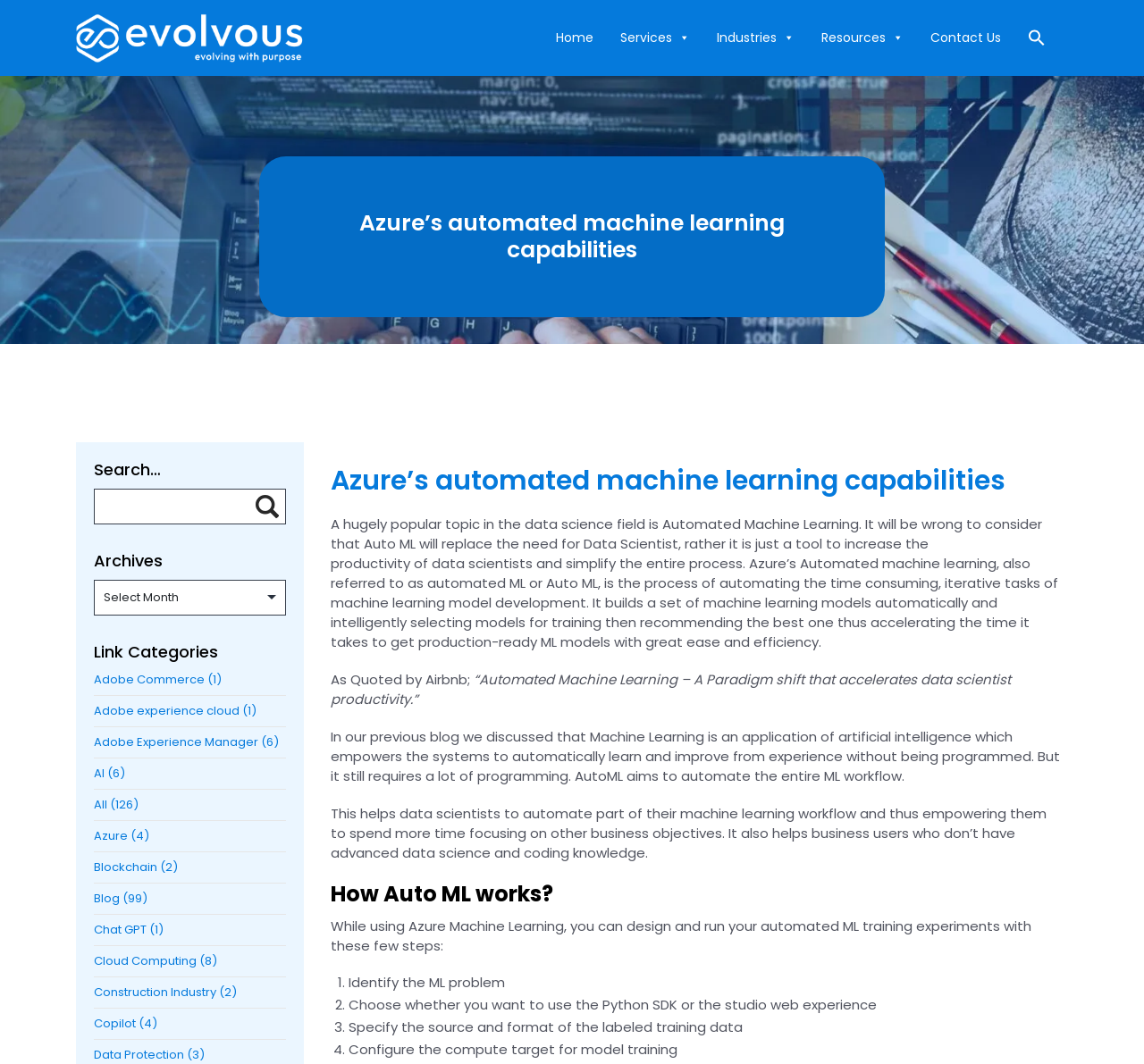Can you find the bounding box coordinates of the area I should click to execute the following instruction: "Click the Search Icon Link"?

[0.898, 0.027, 0.914, 0.044]